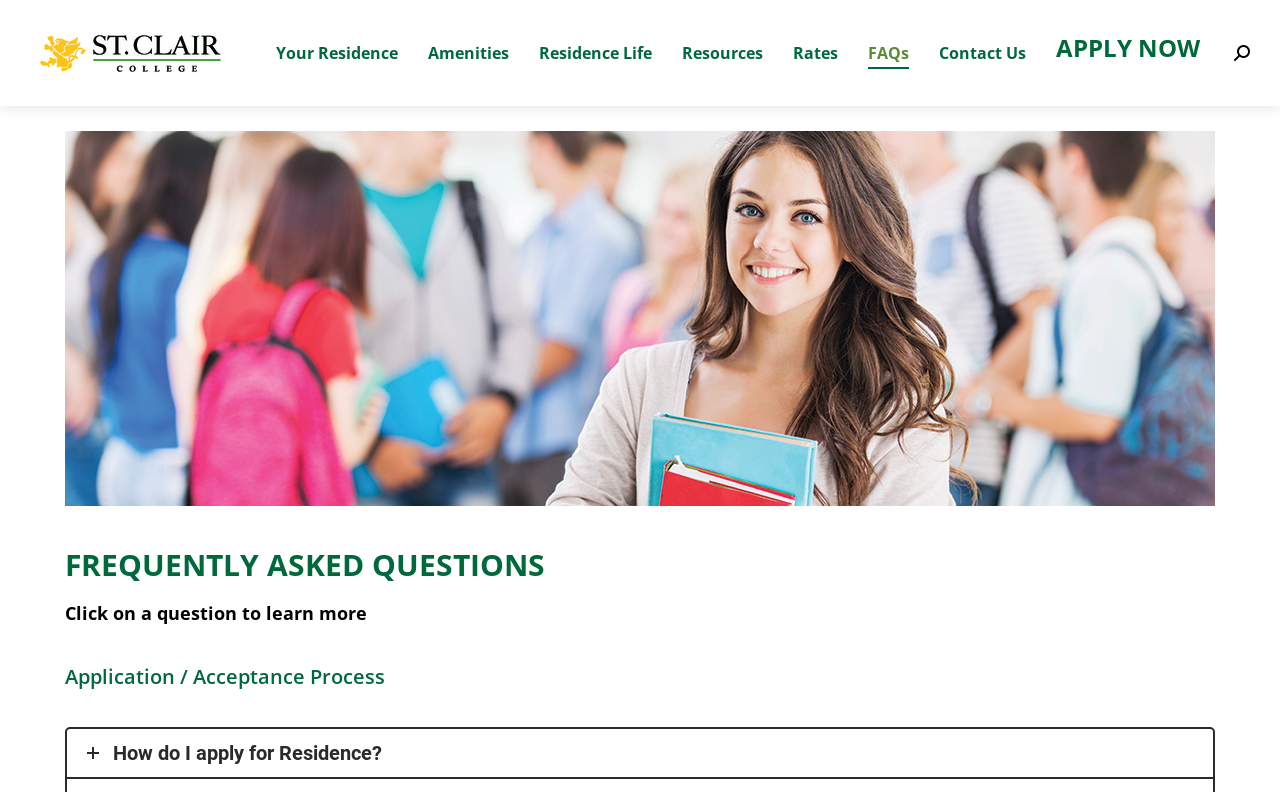Bounding box coordinates are to be given in the format (top-left x, top-left y, bottom-right x, bottom-right y). All values must be floating point numbers between 0 and 1. Provide the bounding box coordinate for the UI element described as: Amenities

[0.331, 0.019, 0.401, 0.115]